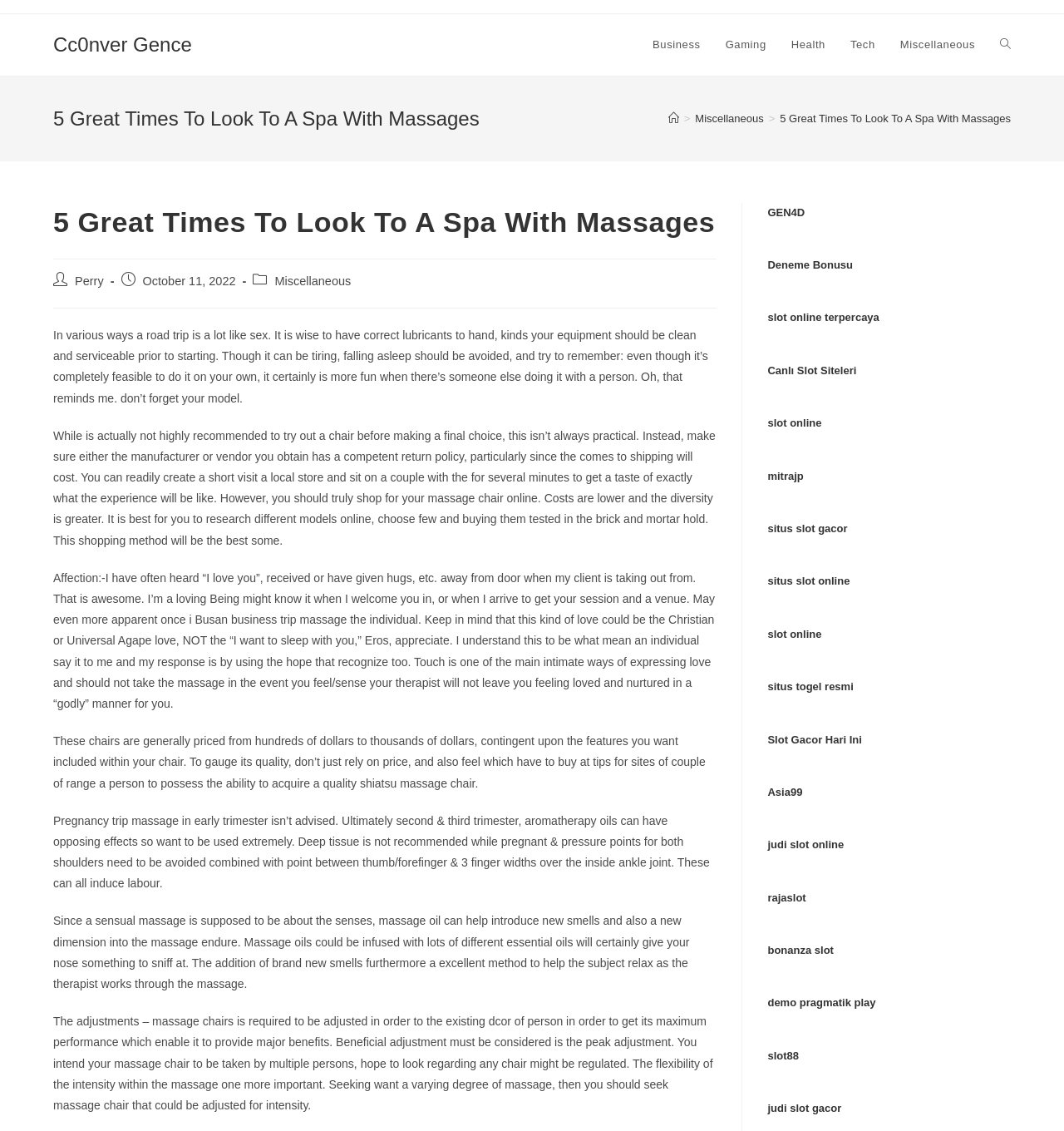What is the category of the article?
From the screenshot, provide a brief answer in one word or phrase.

Miscellaneous